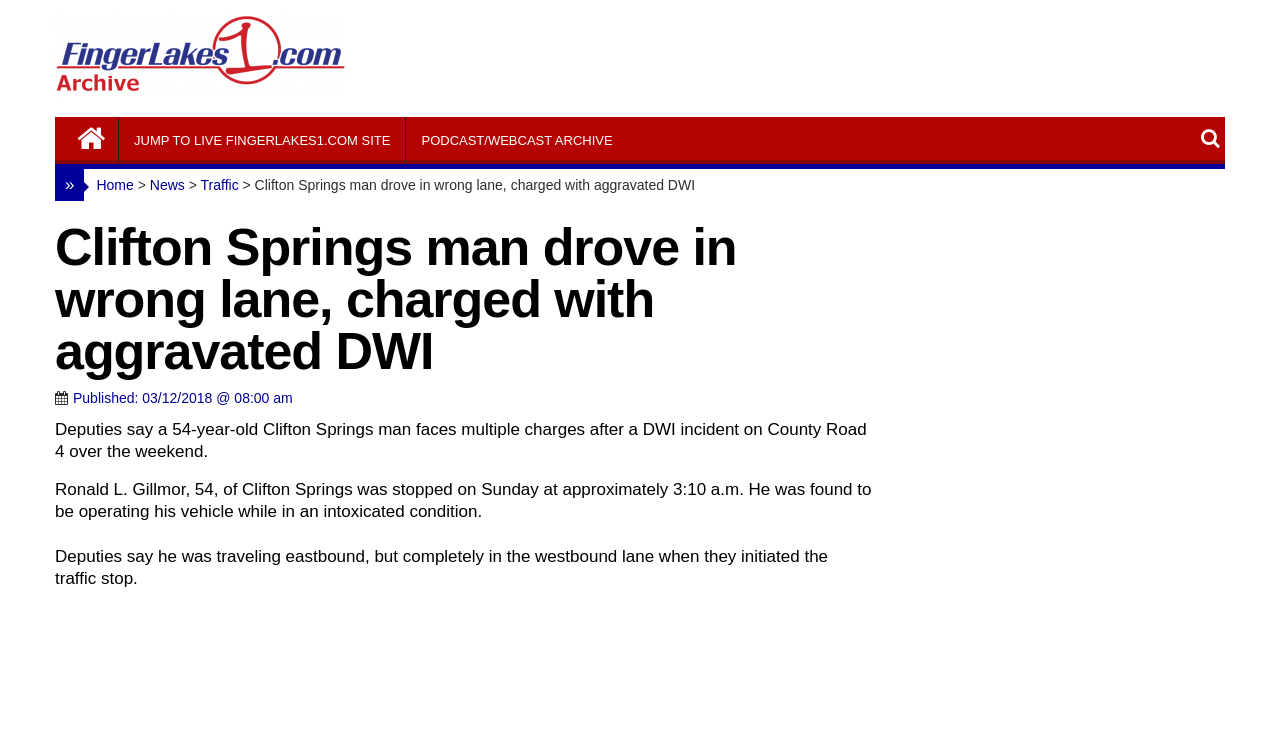Please give the bounding box coordinates of the area that should be clicked to fulfill the following instruction: "Read News". The coordinates should be in the format of four float numbers from 0 to 1, i.e., [left, top, right, bottom].

[0.117, 0.24, 0.144, 0.262]